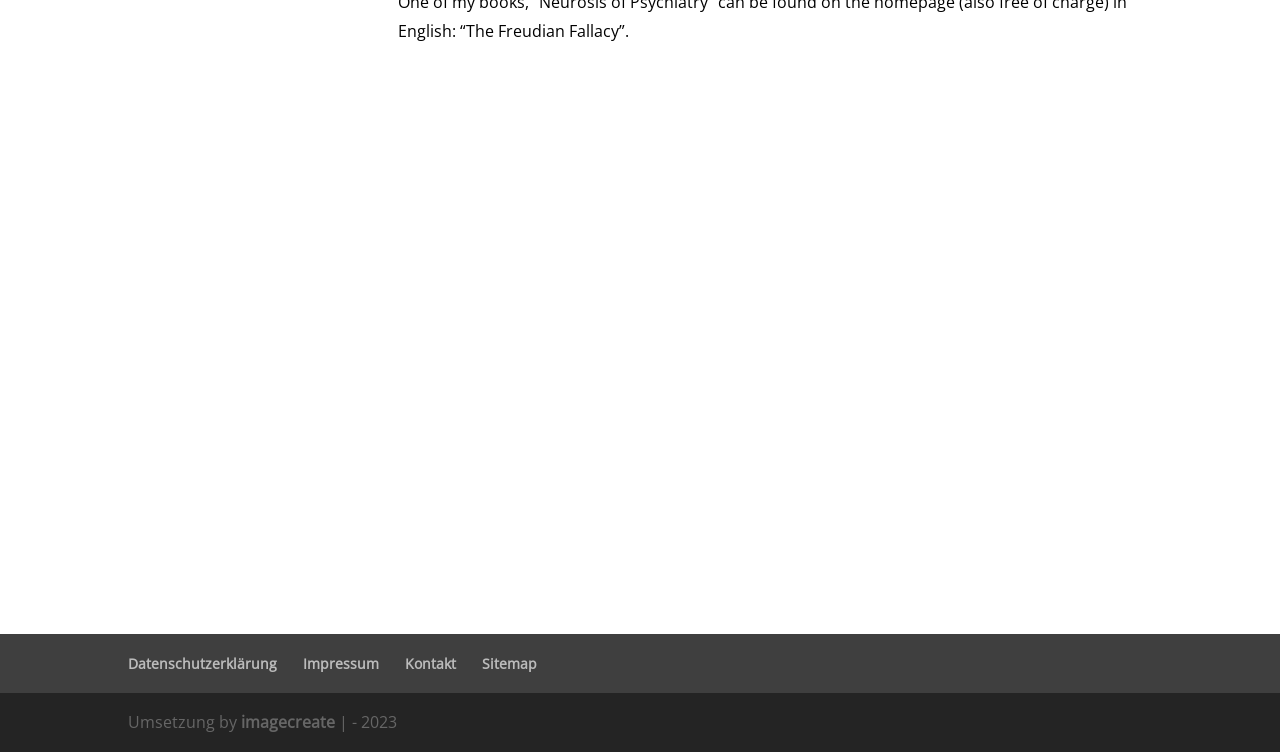What is the purpose of the 'Kontakt' link?
From the image, respond with a single word or phrase.

To contact